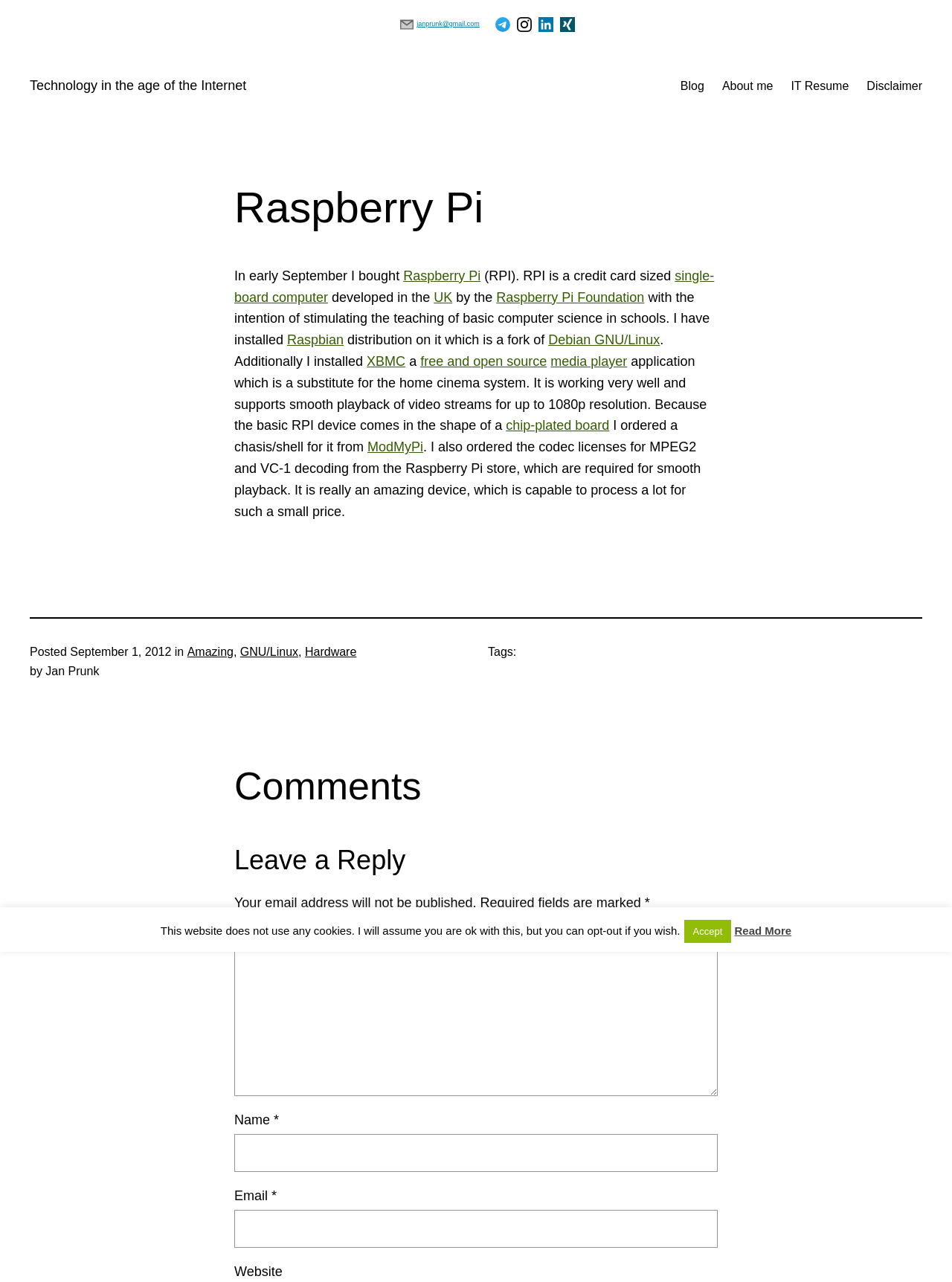Pinpoint the bounding box coordinates for the area that should be clicked to perform the following instruction: "Write a comment".

[0.246, 0.74, 0.754, 0.855]